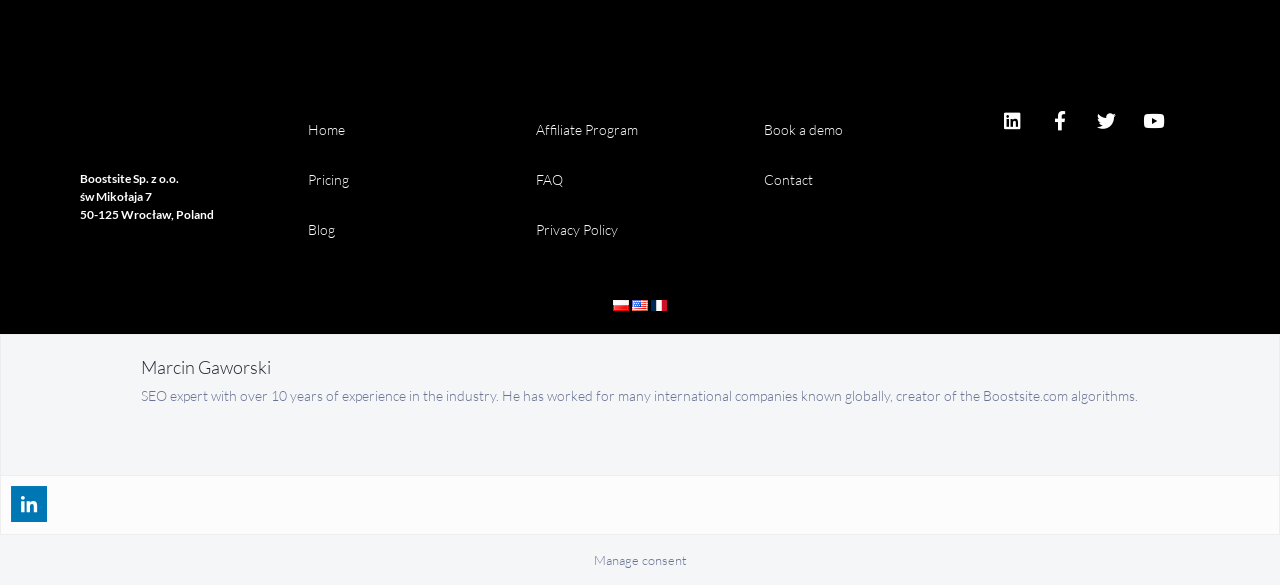Please determine the bounding box coordinates, formatted as (top-left x, top-left y, bottom-right x, bottom-right y), with all values as floating point numbers between 0 and 1. Identify the bounding box of the region described as: Digital

None